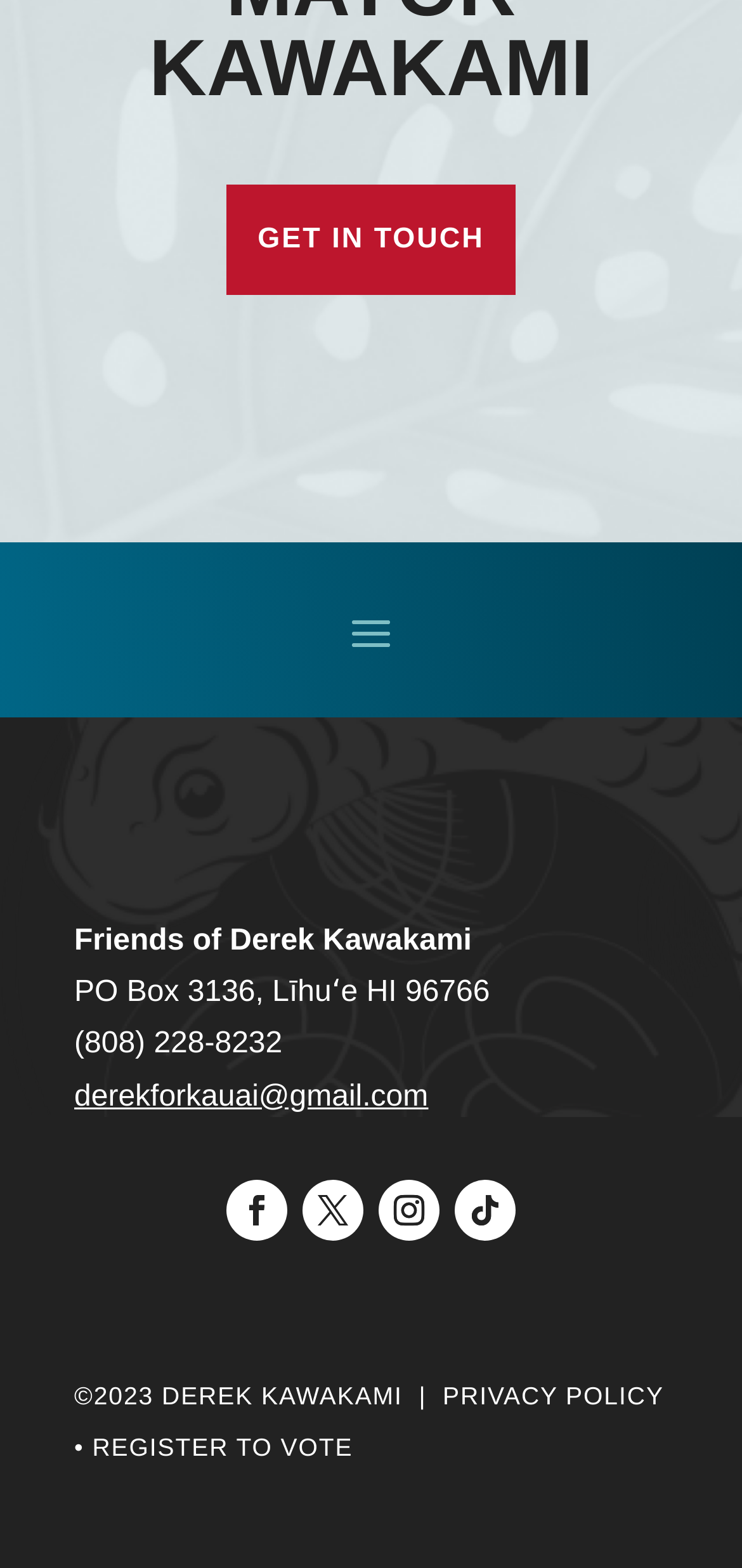Please identify the bounding box coordinates of the element on the webpage that should be clicked to follow this instruction: "Get in touch with the organization". The bounding box coordinates should be given as four float numbers between 0 and 1, formatted as [left, top, right, bottom].

[0.306, 0.118, 0.694, 0.188]